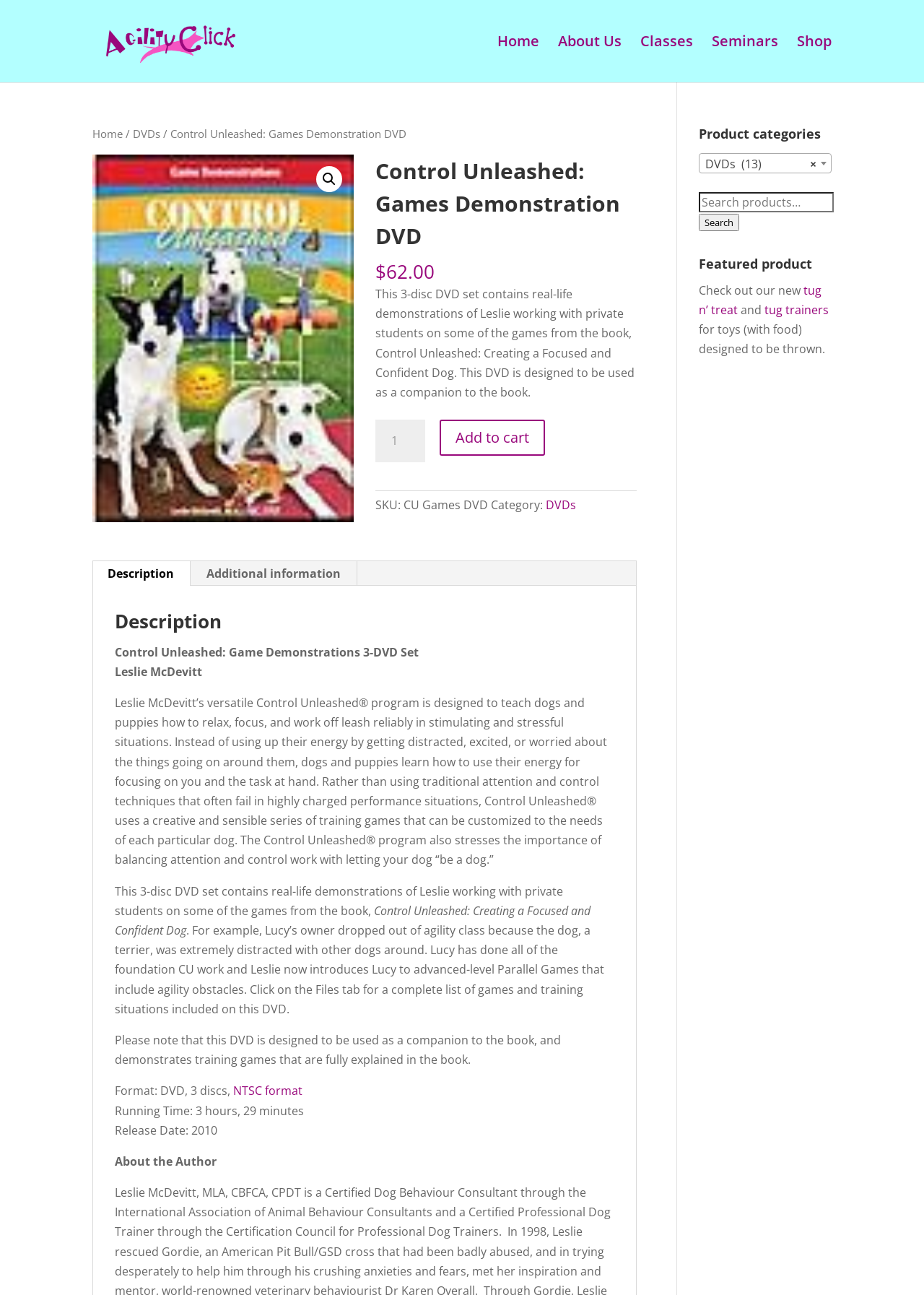Observe the image and answer the following question in detail: What is the price of the DVD?

The price of the DVD is mentioned on the webpage as '$62.00', which is located below the DVD title and above the product description.